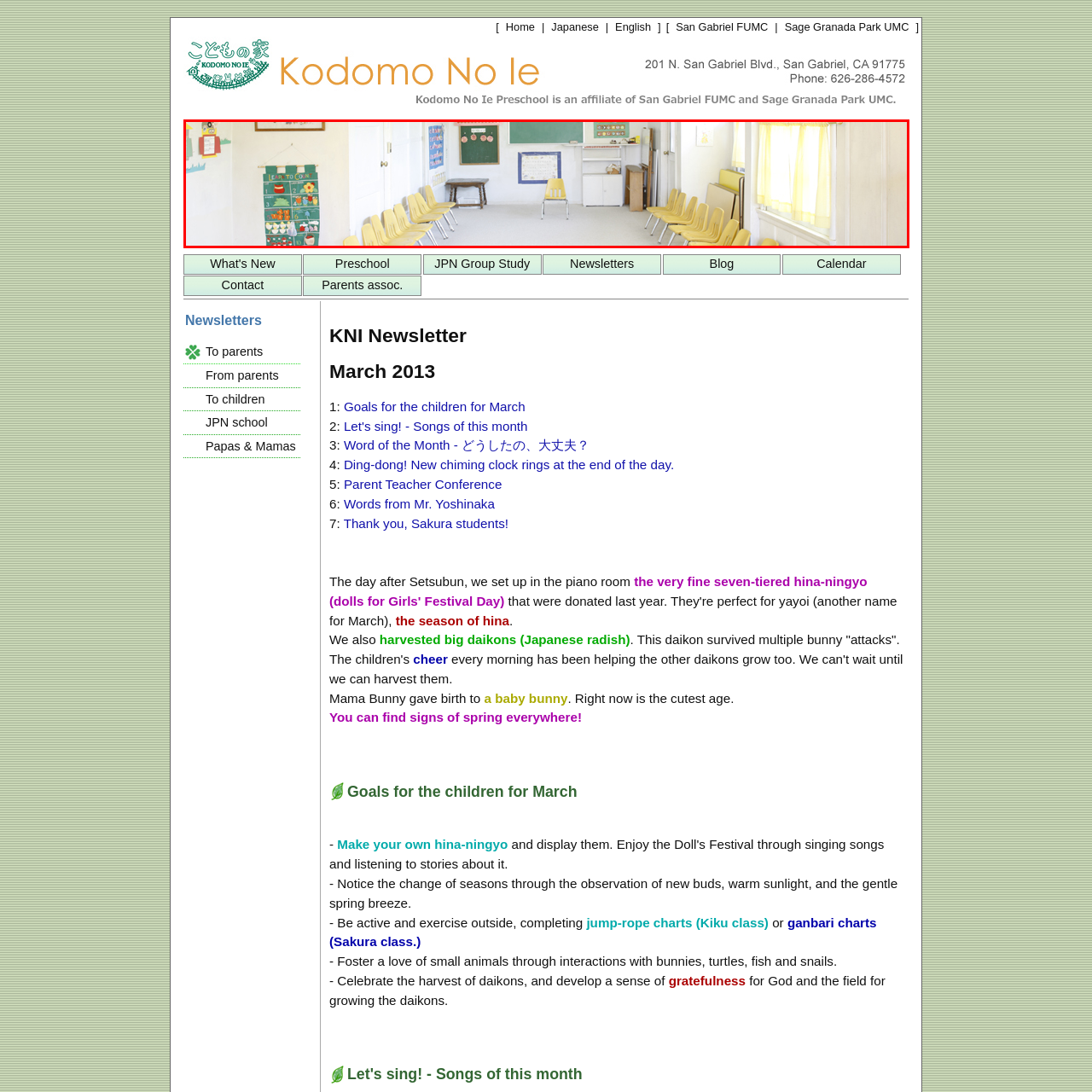Please provide a comprehensive caption for the image highlighted in the red box.

The image presents a bright and welcoming classroom setting, likely used for early childhood education. The spacious room is adorned with colorful educational materials, including wall-mounted charts that illustrate counting and other basic concepts. On the left side, a vibrant green chart hangs, decorated with various images of animals and objects, aiming to engage young learners. 

Rows of yellow chairs are aligned neatly along the walls, creating an inviting space for children to sit and participate in activities. In the center of the room, a single chair stands apart, suggesting readiness for a teacher or student presentation. The soft natural light filters through the windows, highlighting the clean, pale tones of the walls and enhancing the cheerful ambiance, making it an ideal environment for learning and exploration.